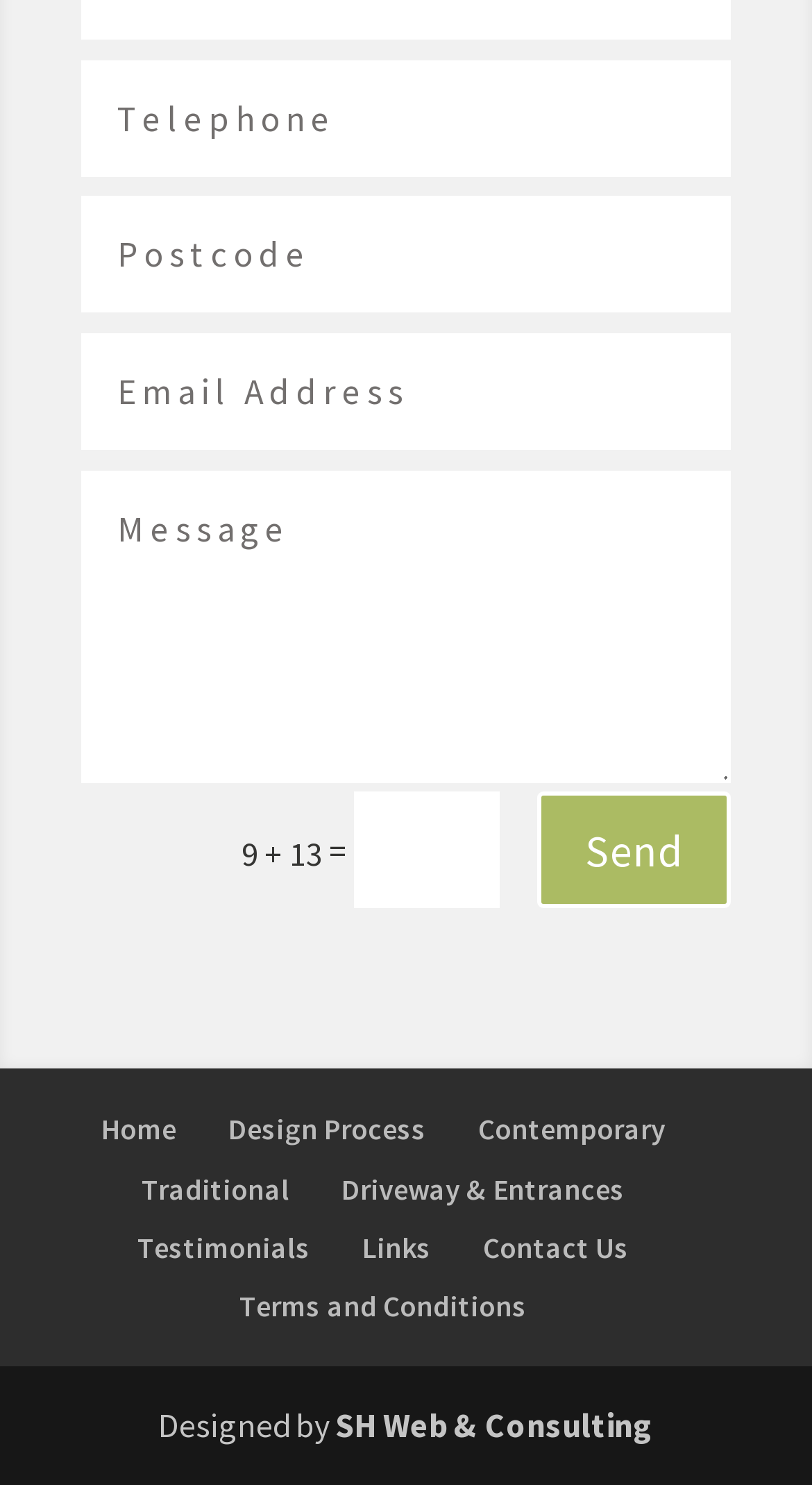Please identify the bounding box coordinates of the element that needs to be clicked to execute the following command: "visit Design Process". Provide the bounding box using four float numbers between 0 and 1, formatted as [left, top, right, bottom].

[0.281, 0.748, 0.524, 0.773]